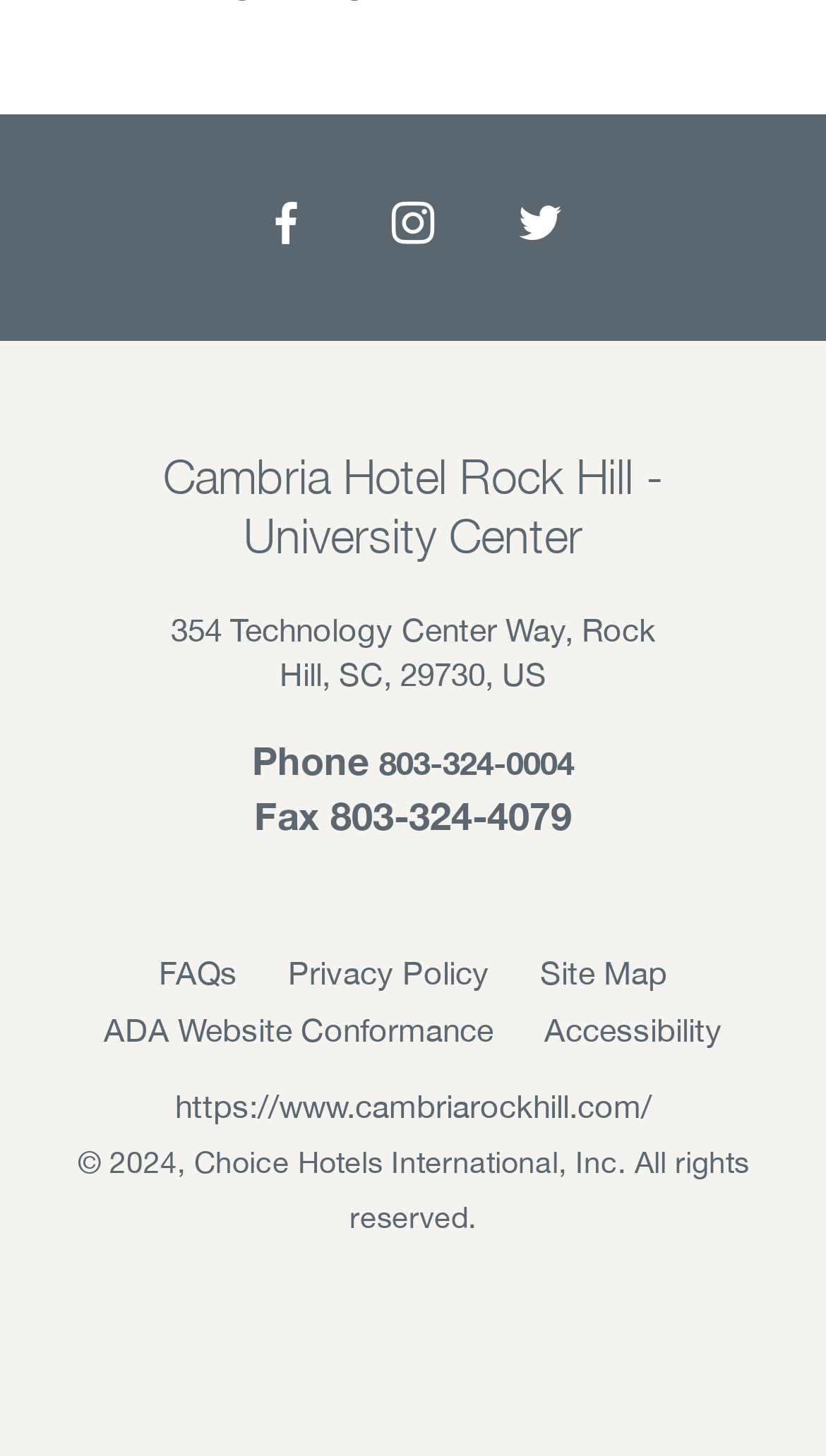Using the information shown in the image, answer the question with as much detail as possible: How many links are available at the bottom of the webpage?

I counted the number of links at the bottom of the webpage by looking at the link elements that are not part of the navigation or heading elements. I found five links: FAQs, Privacy Policy, Site Map, ADA Website Conformance, and Accessibility.